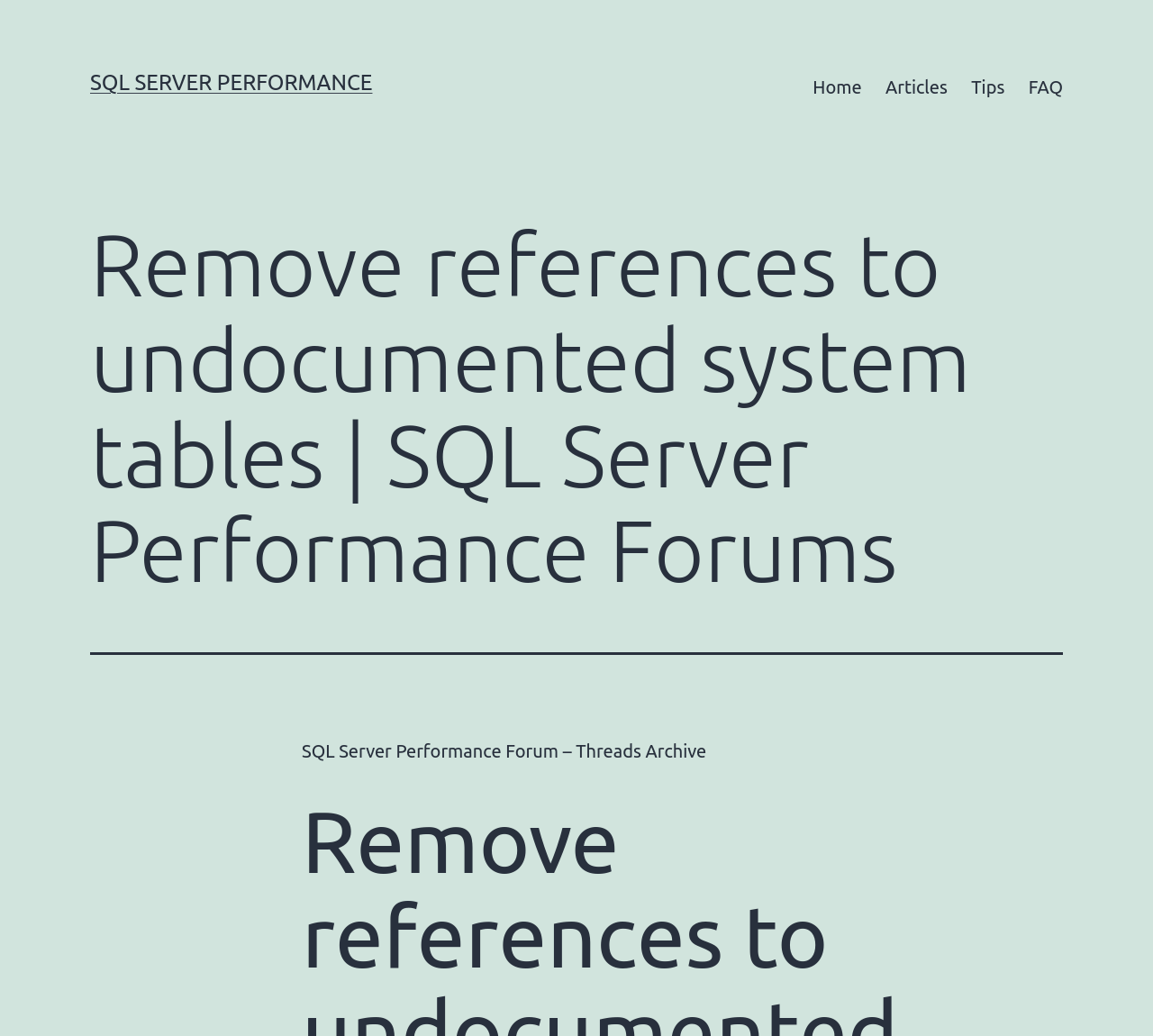Describe all the visual and textual components of the webpage comprehensively.

The webpage is a forum discussion page focused on SQL Server Performance. At the top left, there is a link to "SQL SERVER PERFORMANCE". To the right of this link, a primary navigation menu is located, containing four links: "Home", "Articles", "Tips", and "FAQ", in that order. 

Below the navigation menu, a large header section spans the width of the page, containing the title "Remove references to undocumented system tables | SQL Server Performance Forums". 

Further down the page, there is a section with the text "SQL Server Performance Forum – Threads Archive".